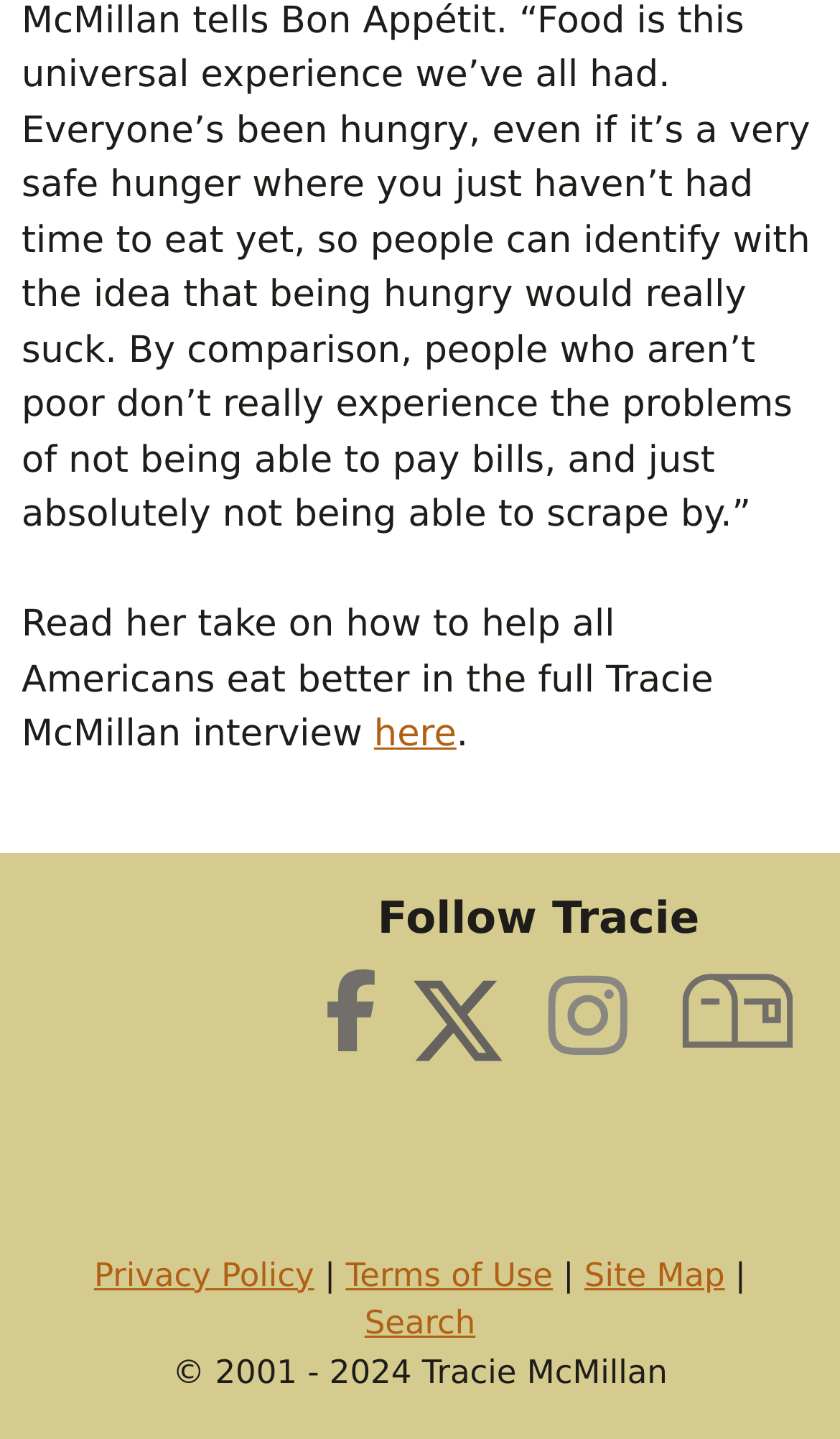Please locate the bounding box coordinates of the element that should be clicked to achieve the given instruction: "Follow Tracie on Facebook".

[0.387, 0.687, 0.449, 0.717]